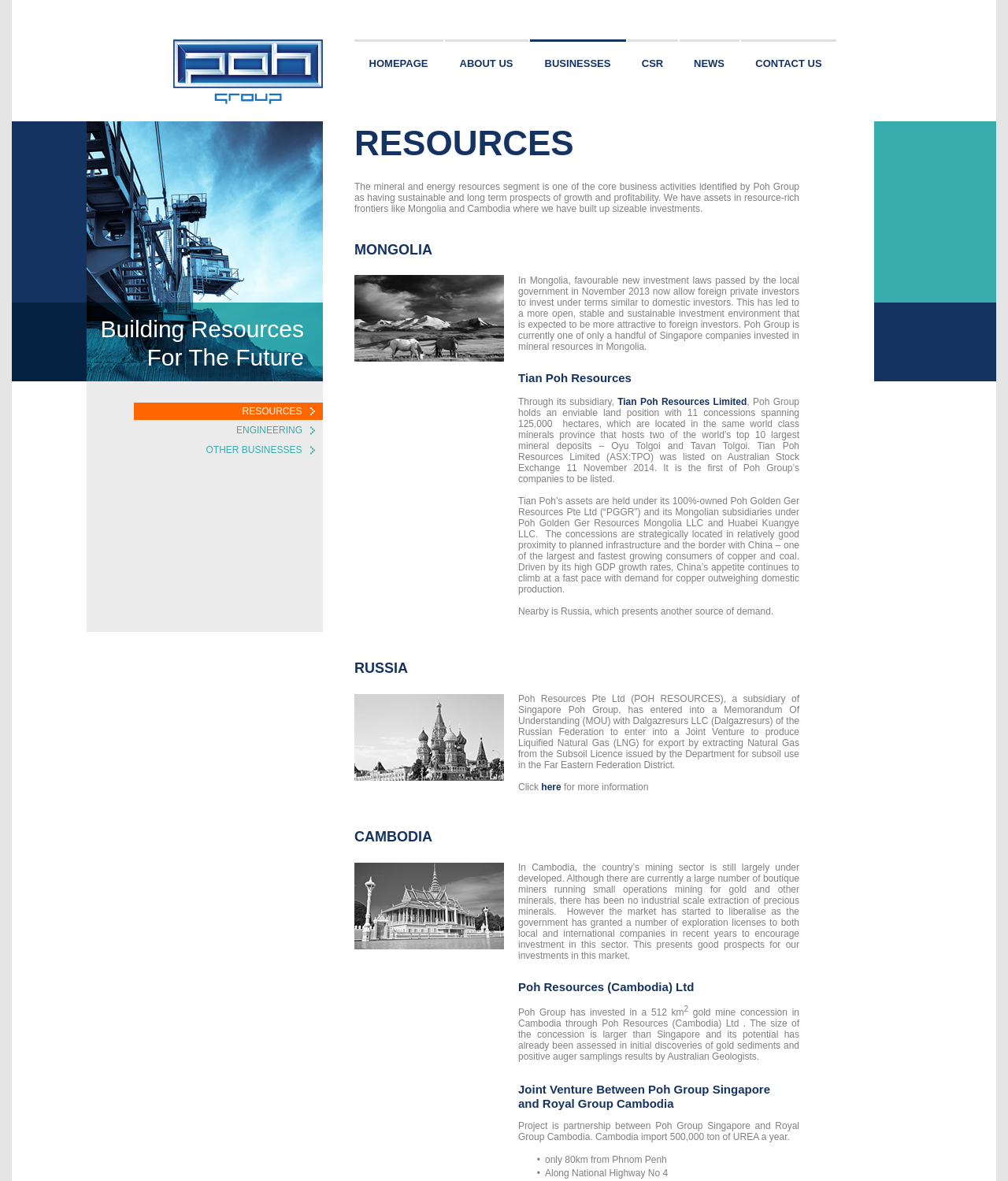What is the proximity of the concession to Phnom Penh?
Refer to the image and answer the question using a single word or phrase.

80km